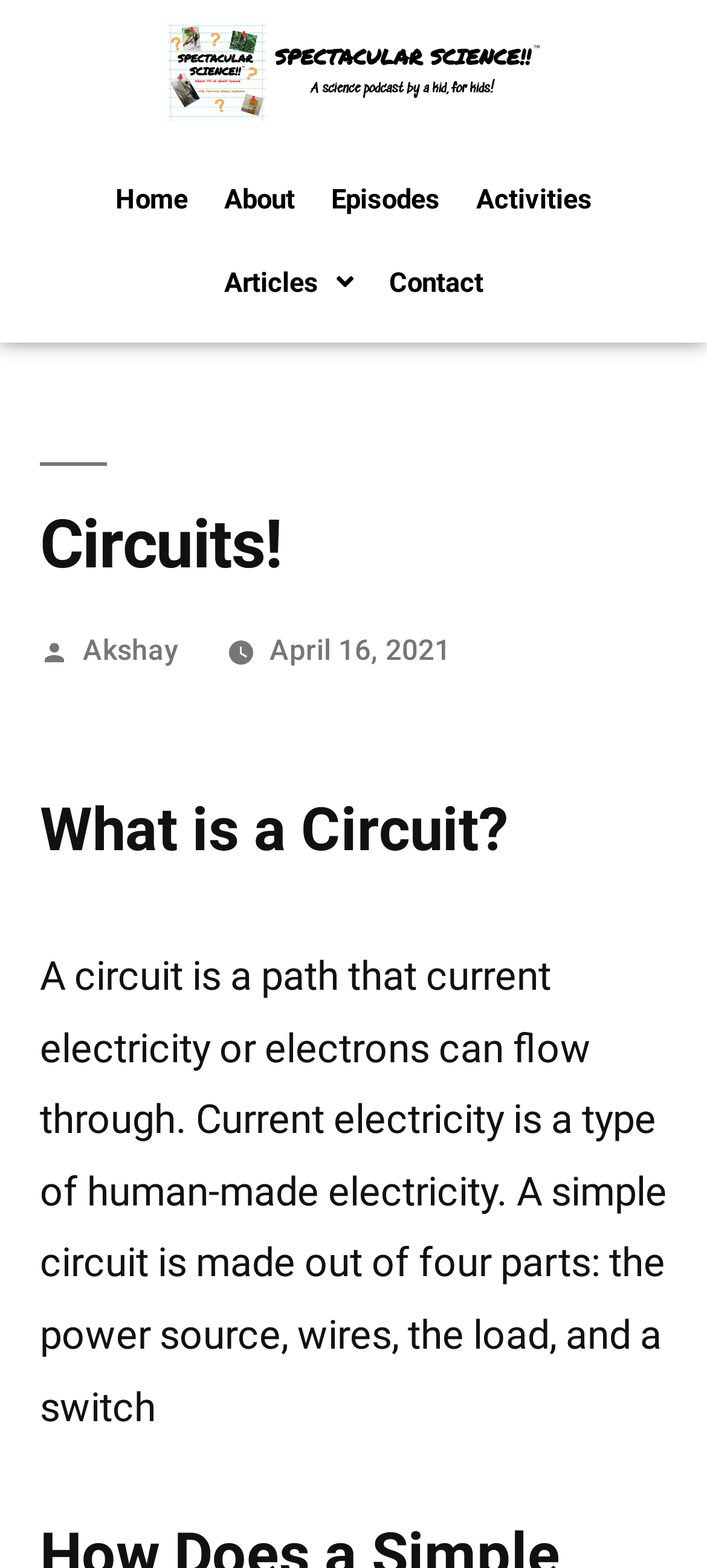Provide a one-word or short-phrase response to the question:
What is the date of the article 'Circuits!'?

April 16, 2021